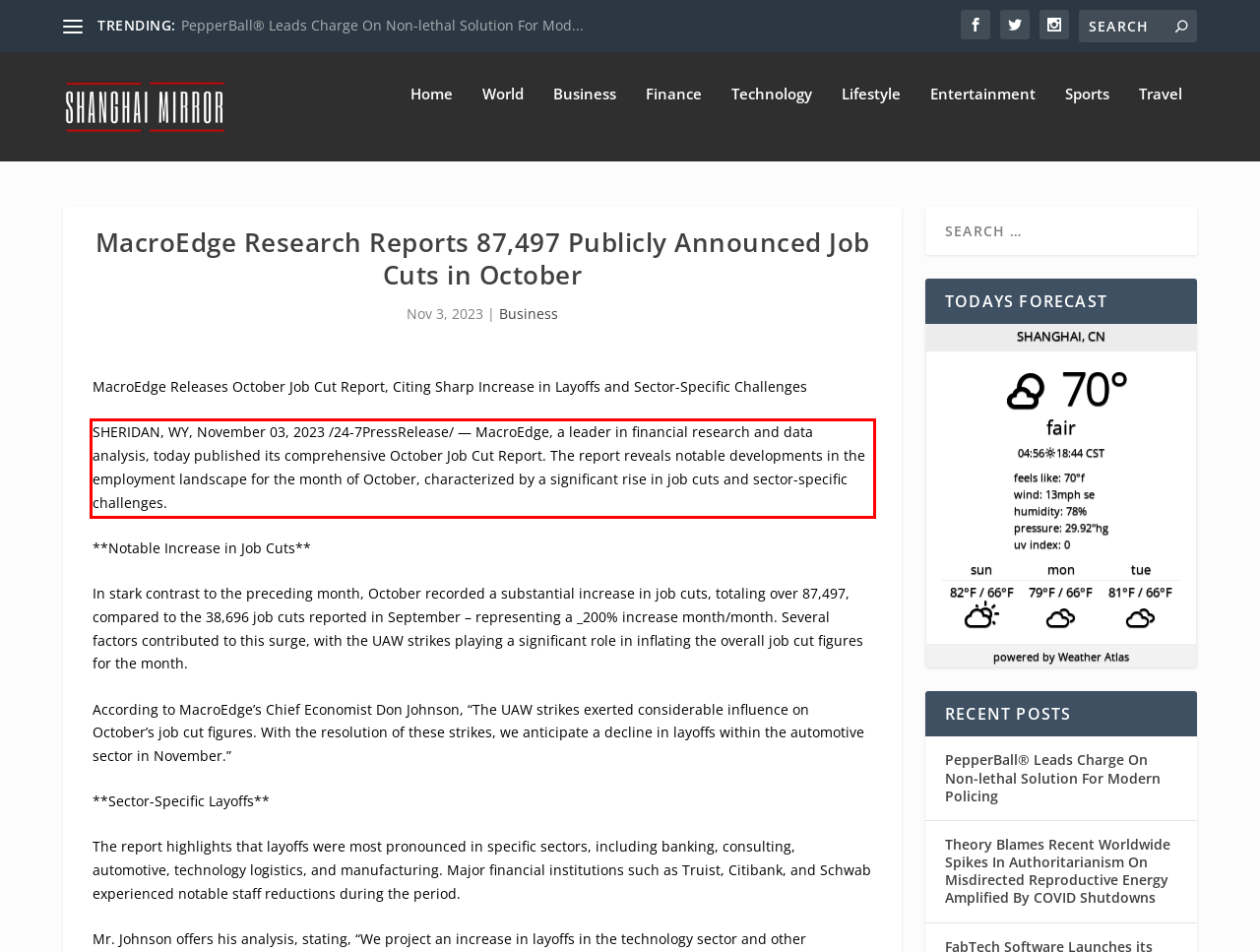Please extract the text content within the red bounding box on the webpage screenshot using OCR.

SHERIDAN, WY, November 03, 2023 /24-7PressRelease/ — MacroEdge, a leader in financial research and data analysis, today published its comprehensive October Job Cut Report. The report reveals notable developments in the employment landscape for the month of October, characterized by a significant rise in job cuts and sector-specific challenges.